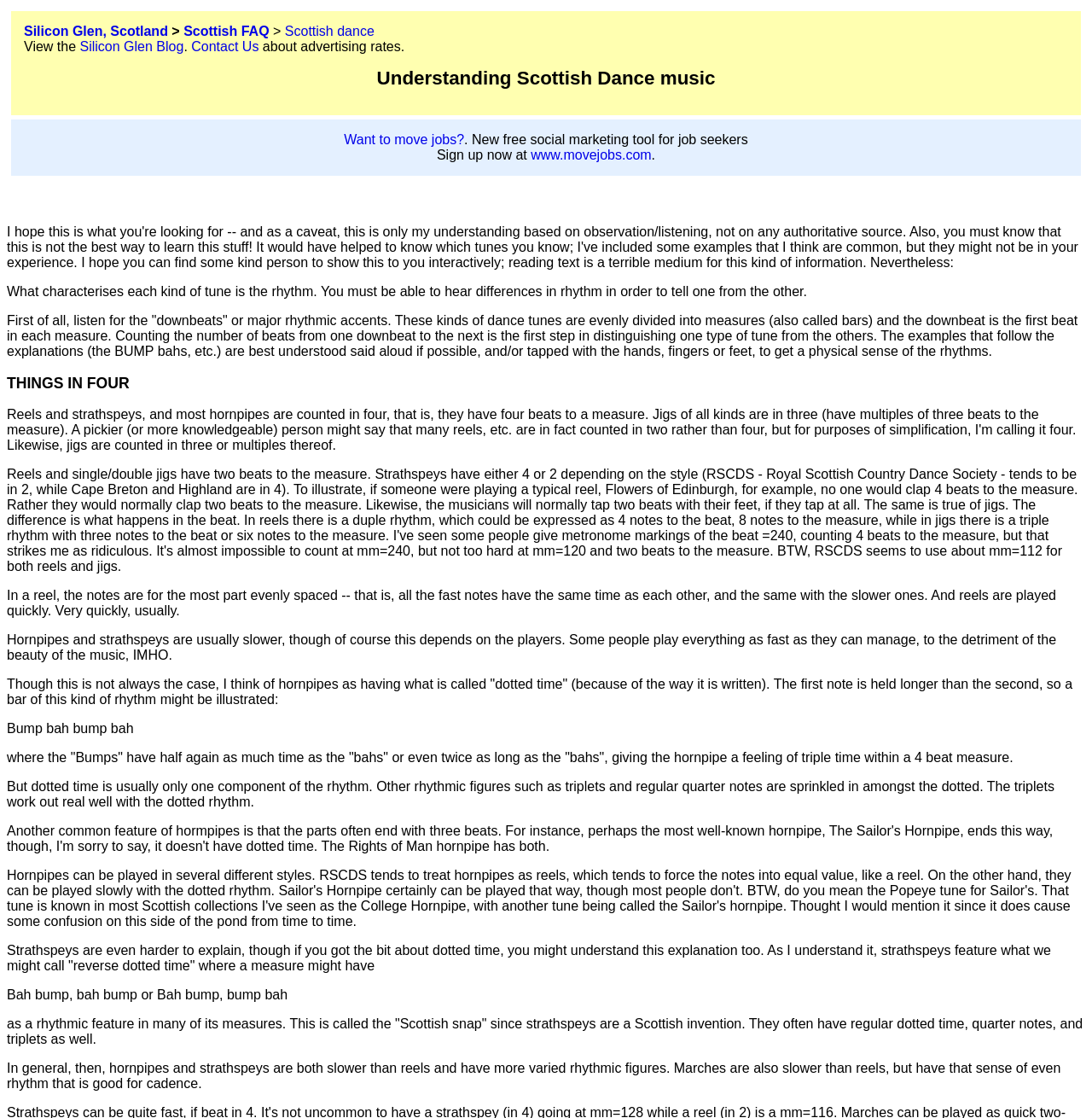Respond with a single word or phrase to the following question: What is the main topic of this webpage?

Scottish dance music